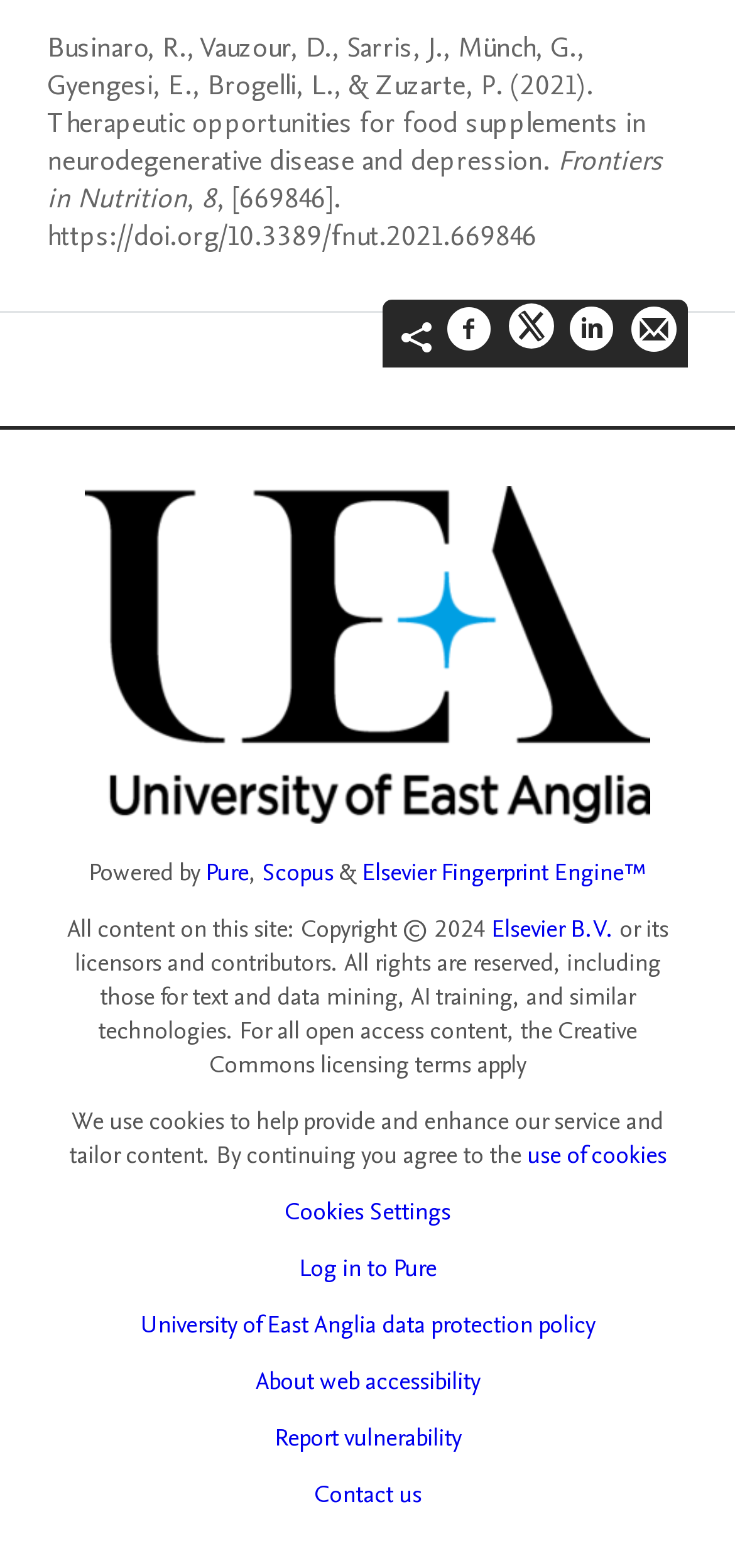Please identify the bounding box coordinates of the area that needs to be clicked to follow this instruction: "Share on Facebook".

[0.608, 0.195, 0.672, 0.232]